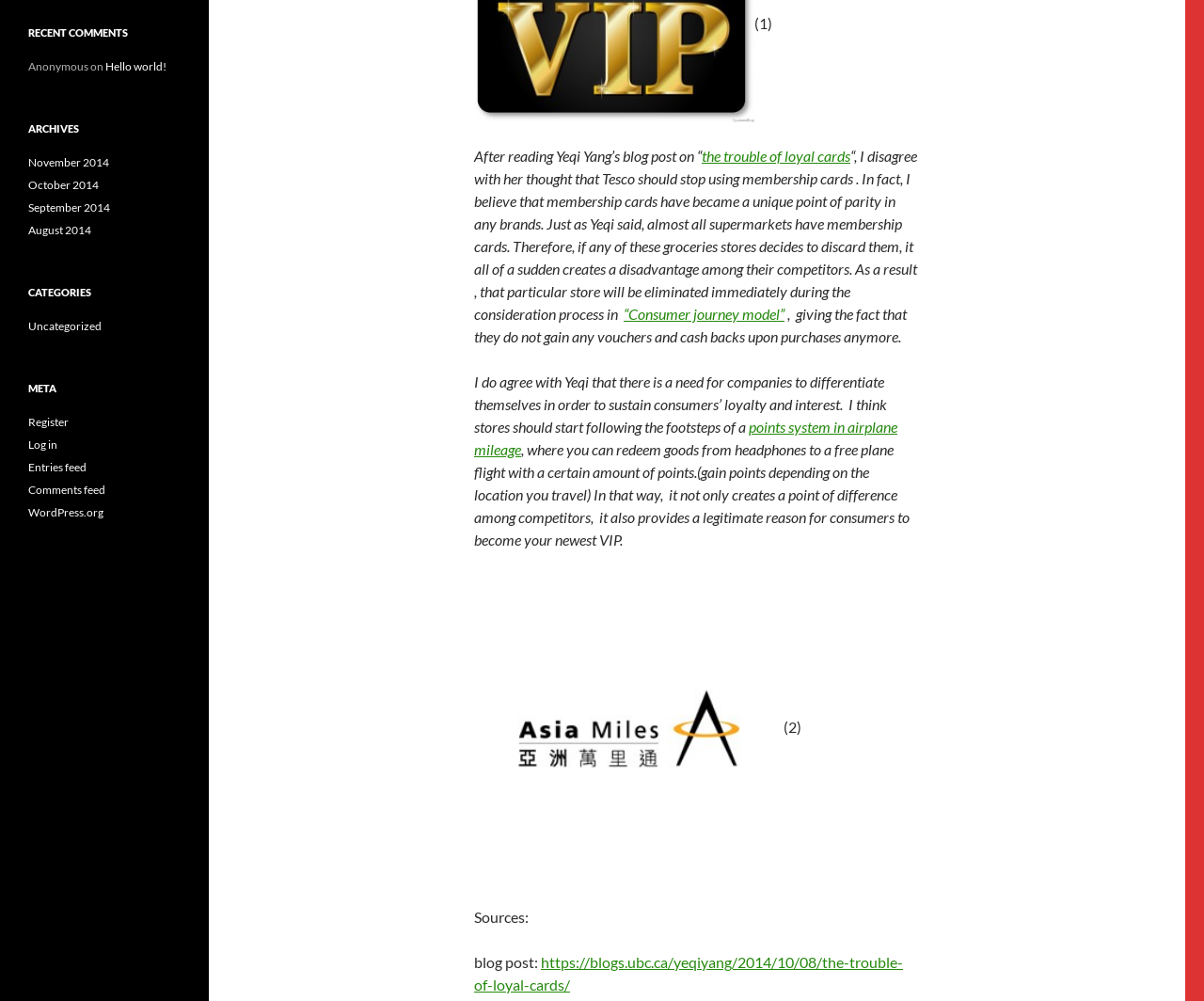Locate the UI element described as follows: "“Consumer journey model”". Return the bounding box coordinates as four float numbers between 0 and 1 in the order [left, top, right, bottom].

[0.518, 0.304, 0.652, 0.322]